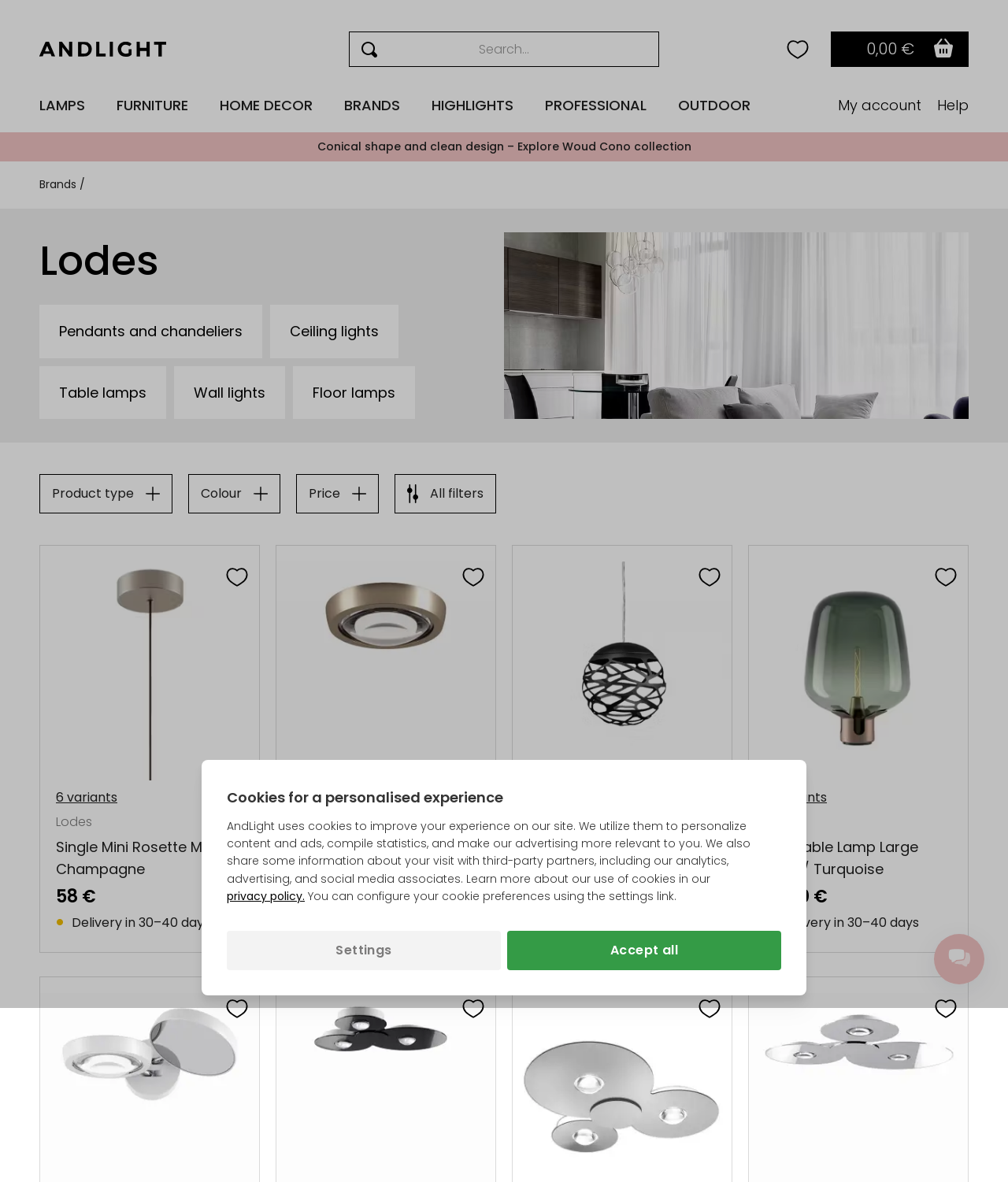Please respond to the question using a single word or phrase:
How many products are listed on this page?

4